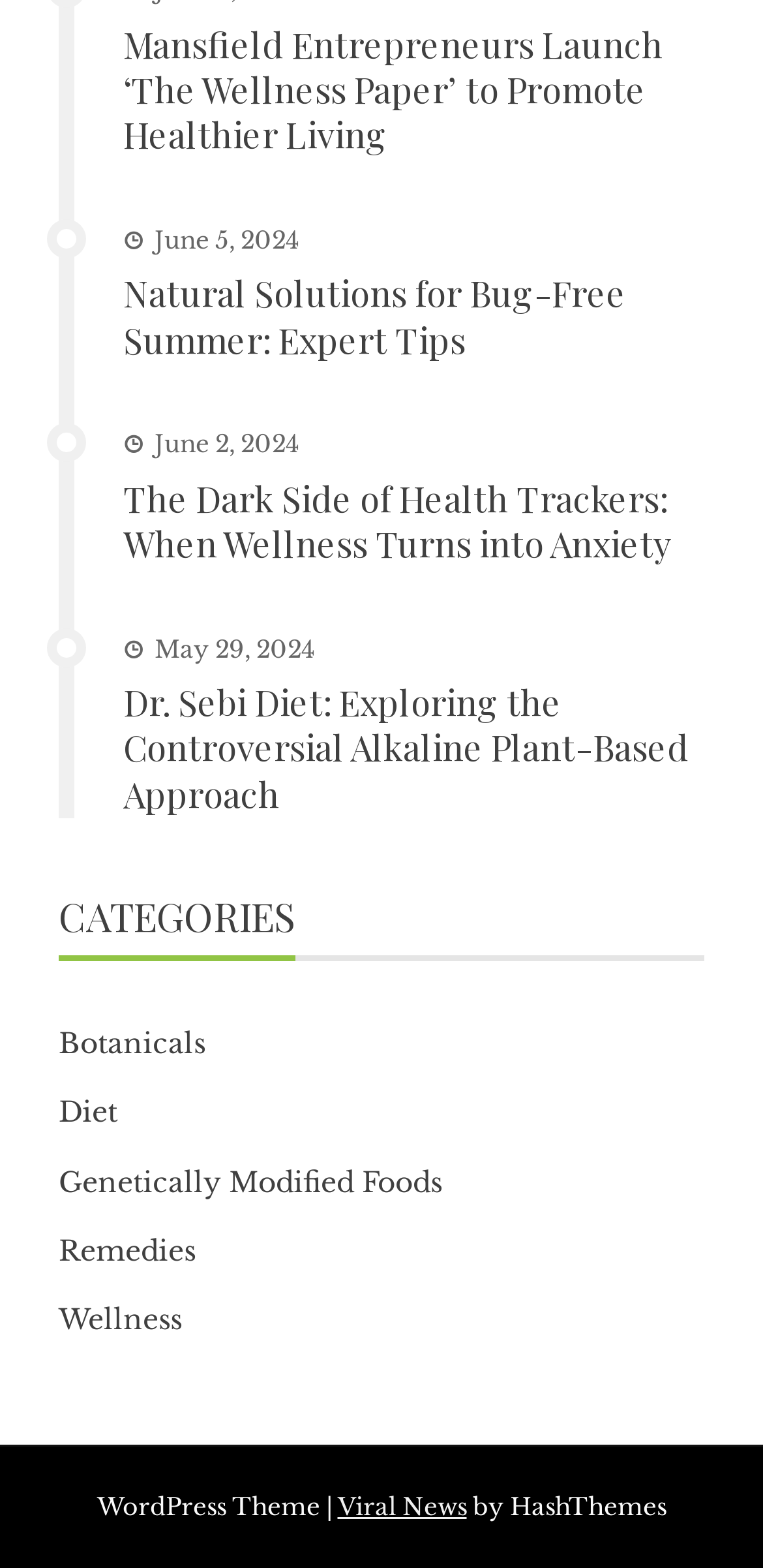Find and indicate the bounding box coordinates of the region you should select to follow the given instruction: "Explore the category of botanicals".

[0.077, 0.651, 0.269, 0.682]